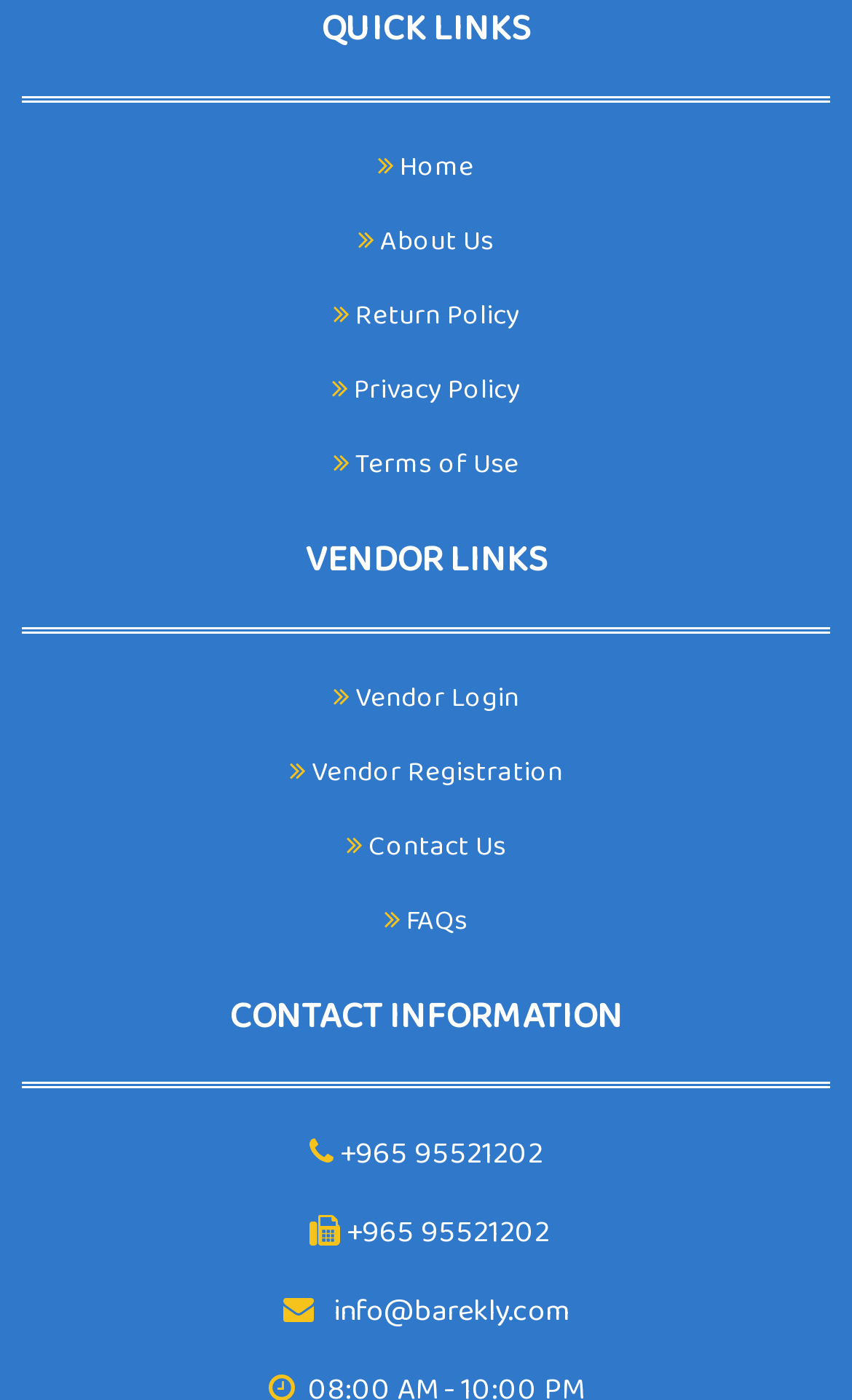Answer this question using a single word or a brief phrase:
How many links are under VENDOR LINKS?

4